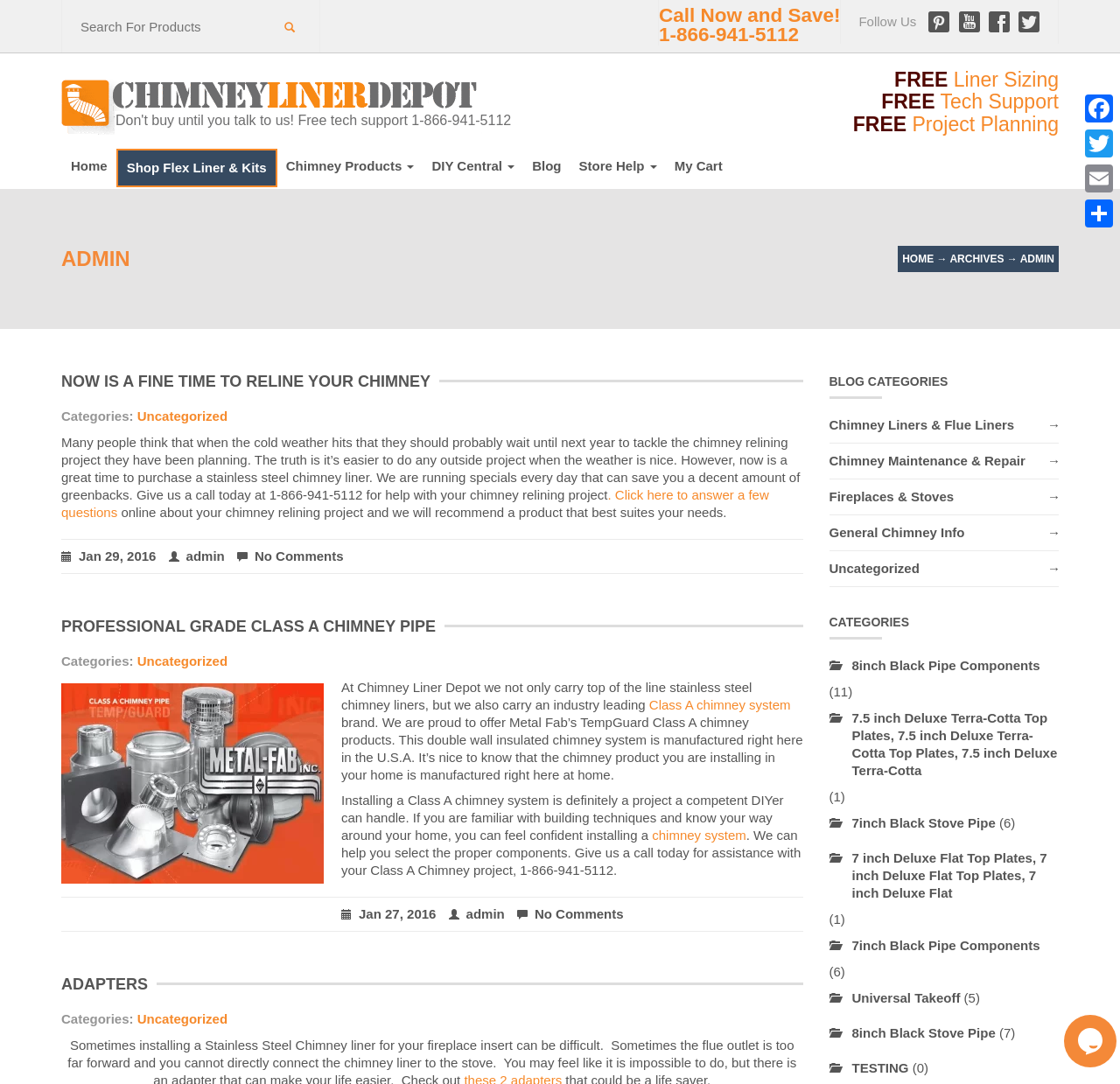Please indicate the bounding box coordinates for the clickable area to complete the following task: "Call now and save". The coordinates should be specified as four float numbers between 0 and 1, i.e., [left, top, right, bottom].

[0.588, 0.004, 0.75, 0.042]